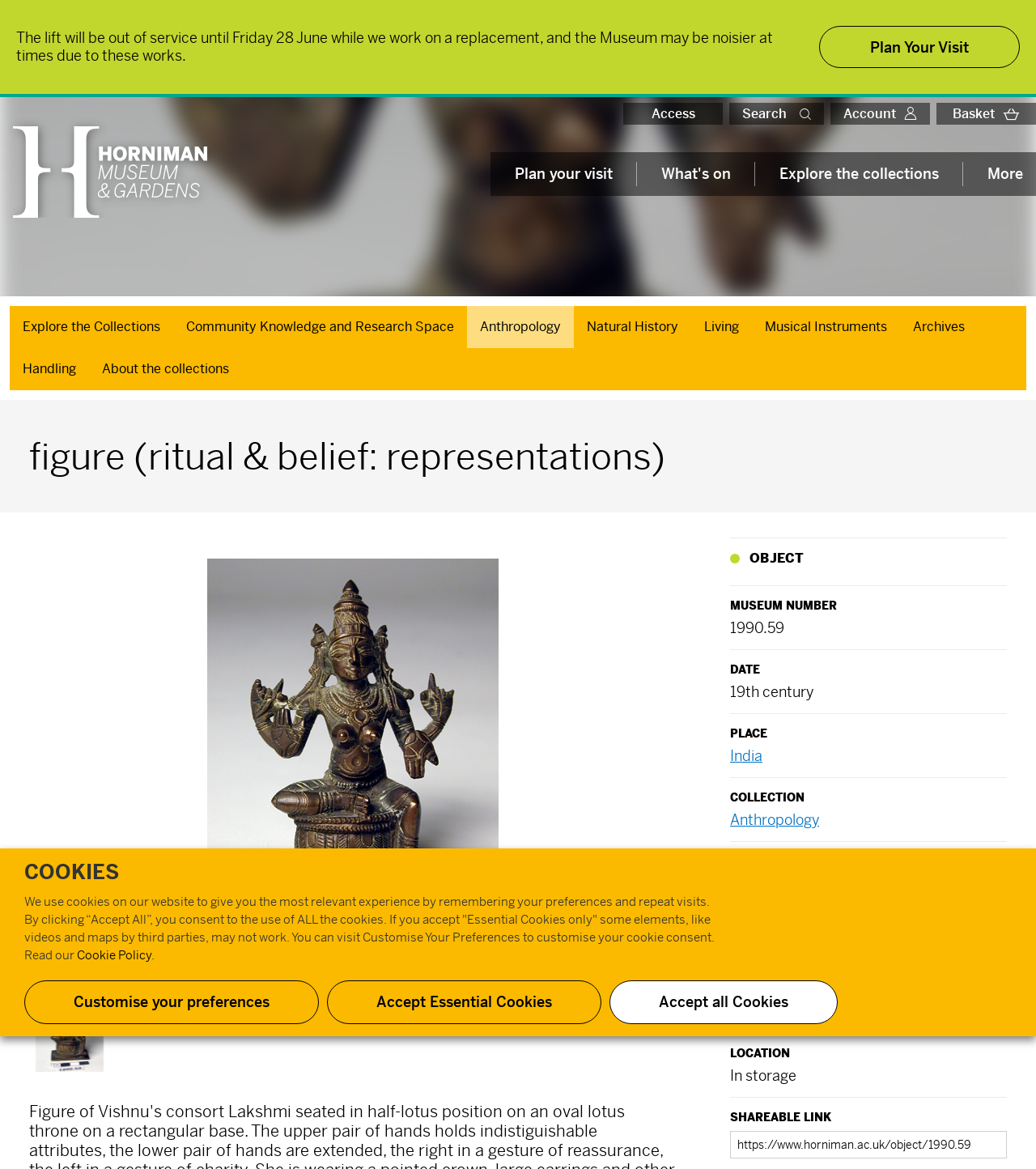What is the category of the object?
Use the information from the image to give a detailed answer to the question.

I found the category of the object by looking at the object information section, where it is listed as 'CATEGORY' with the value 'Anthropology: Ethnography'.